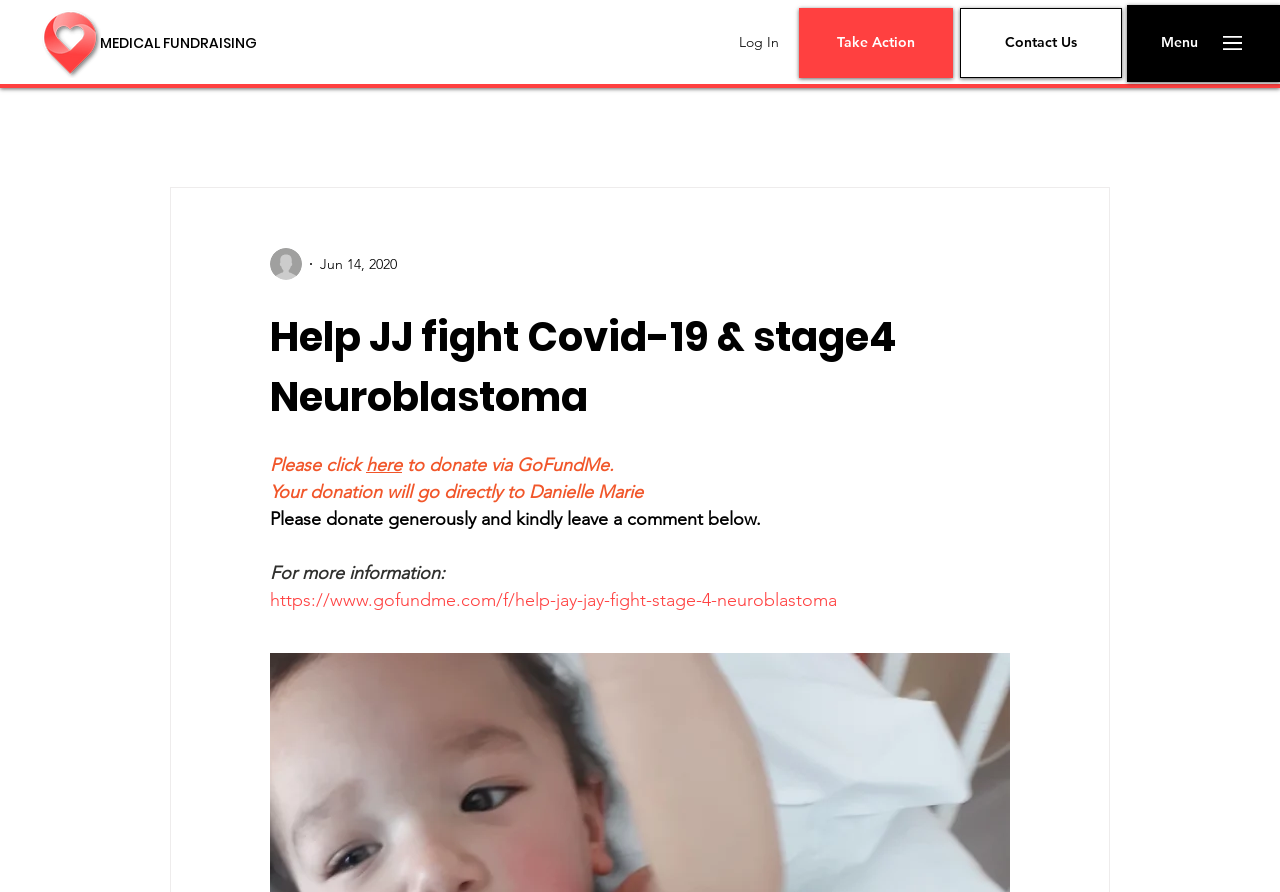Please locate the bounding box coordinates of the element that should be clicked to complete the given instruction: "Click the Take Action link".

[0.624, 0.009, 0.745, 0.087]